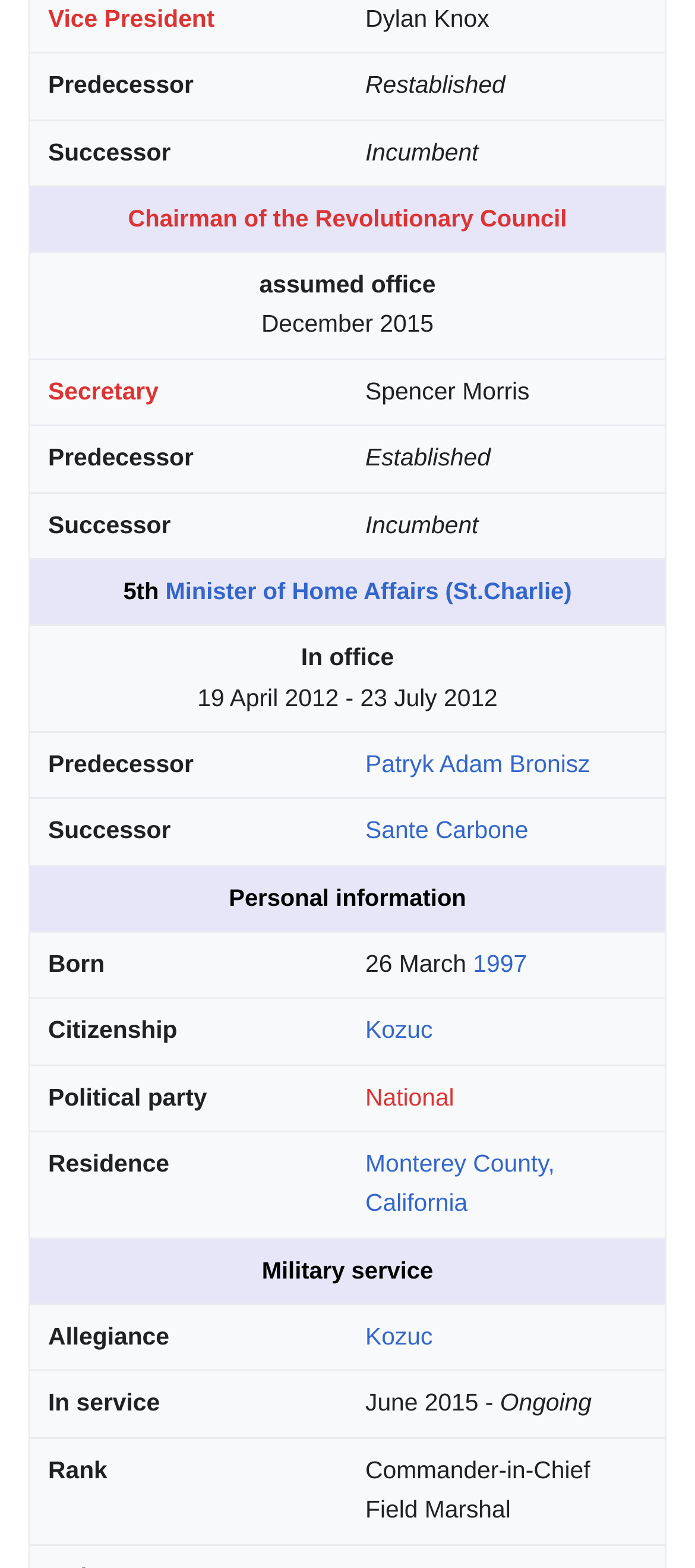Please give a succinct answer to the question in one word or phrase:
When was the person born?

26 March 1997